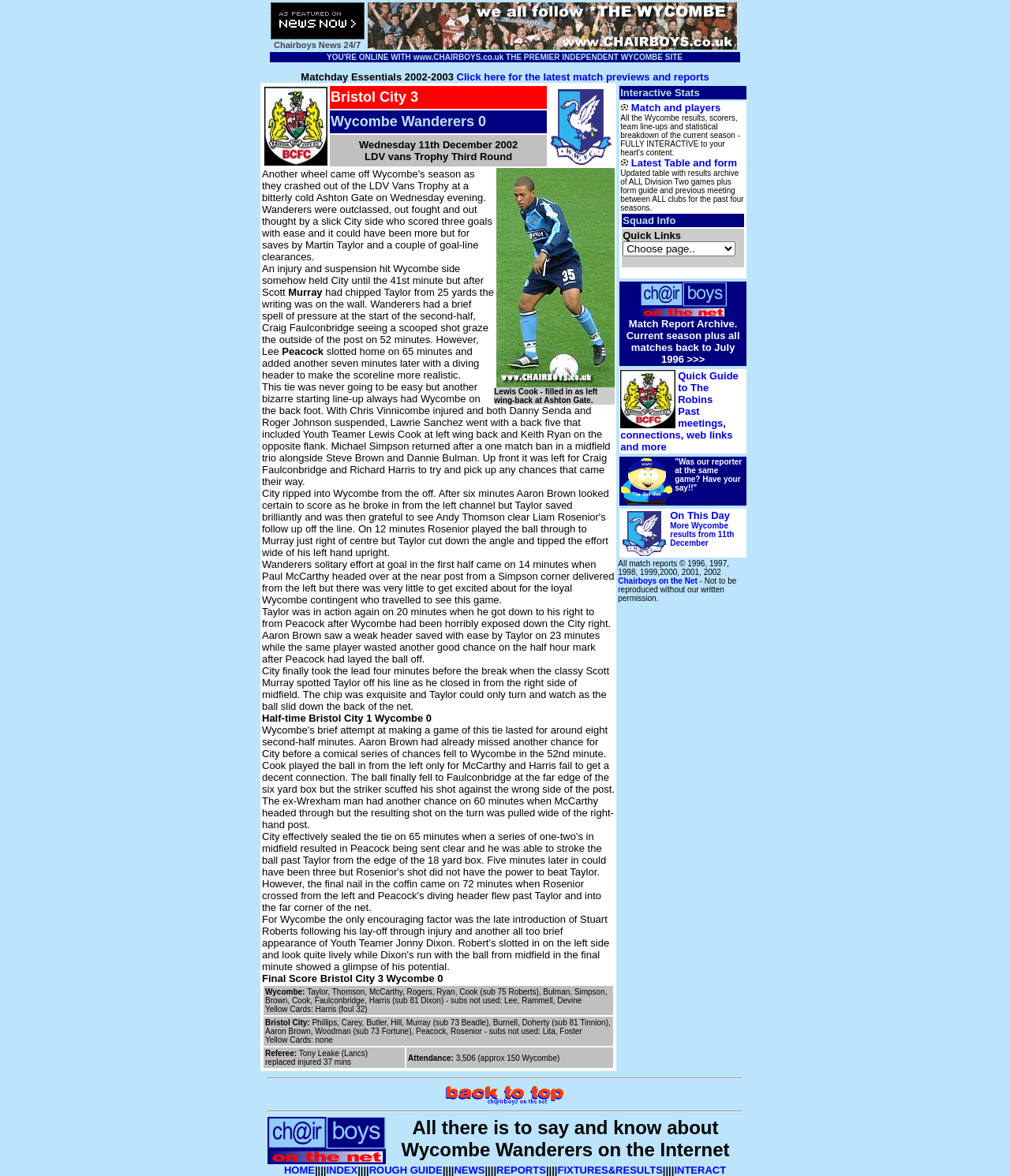Find the bounding box of the web element that fits this description: "Match and players".

[0.625, 0.087, 0.714, 0.097]